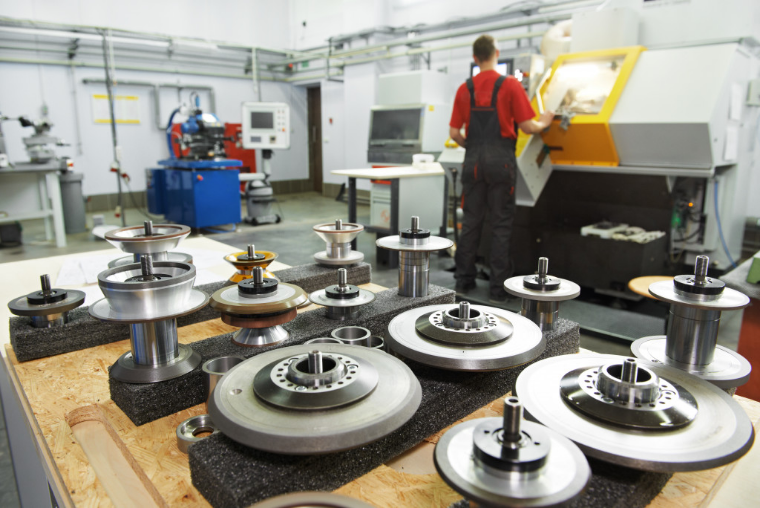Provide a brief response to the question using a single word or phrase: 
What is showcased on the workbench?

Precision-engineered components